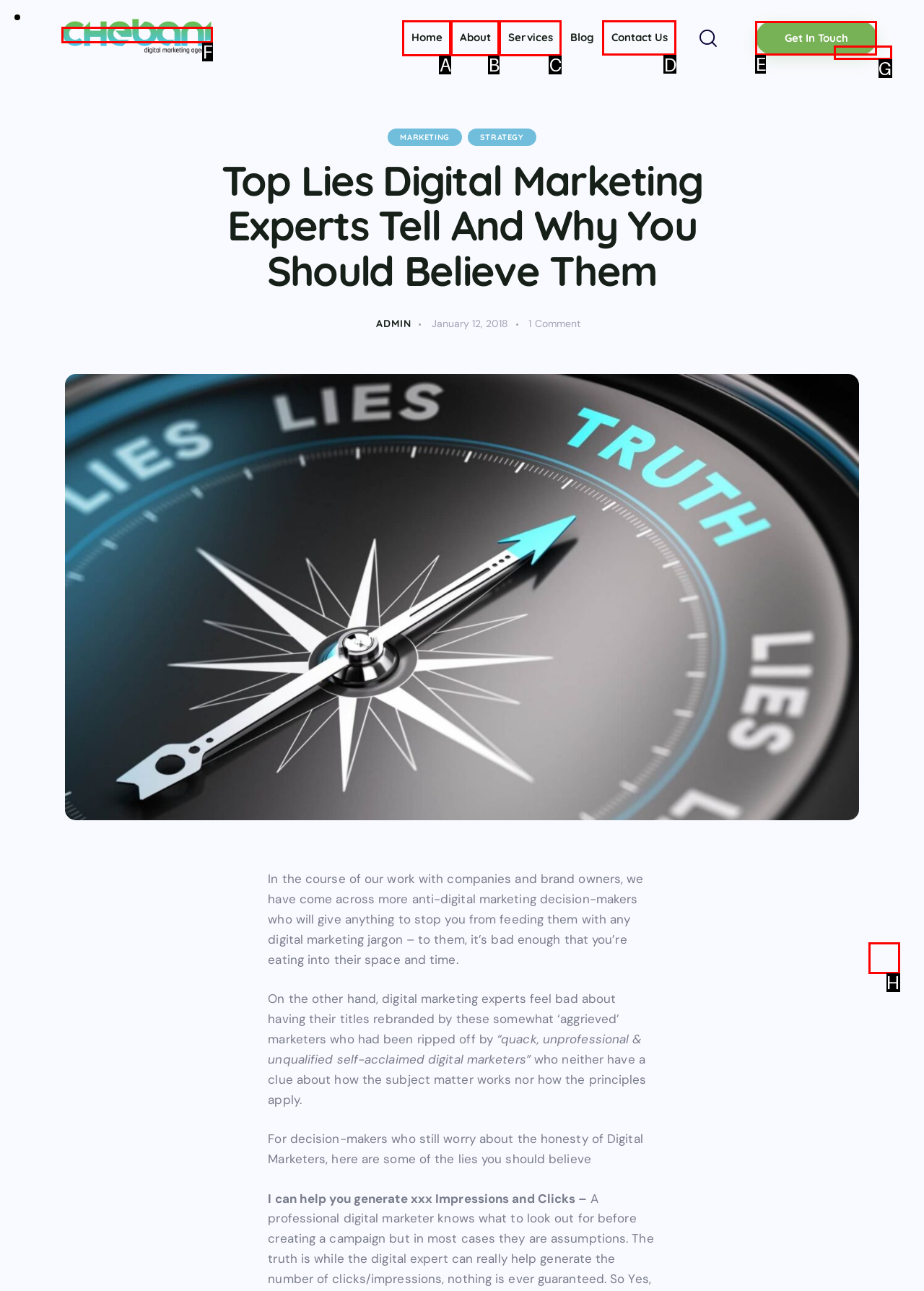Determine the letter of the element I should select to fulfill the following instruction: Click on the 'Contact Us' link. Just provide the letter.

D